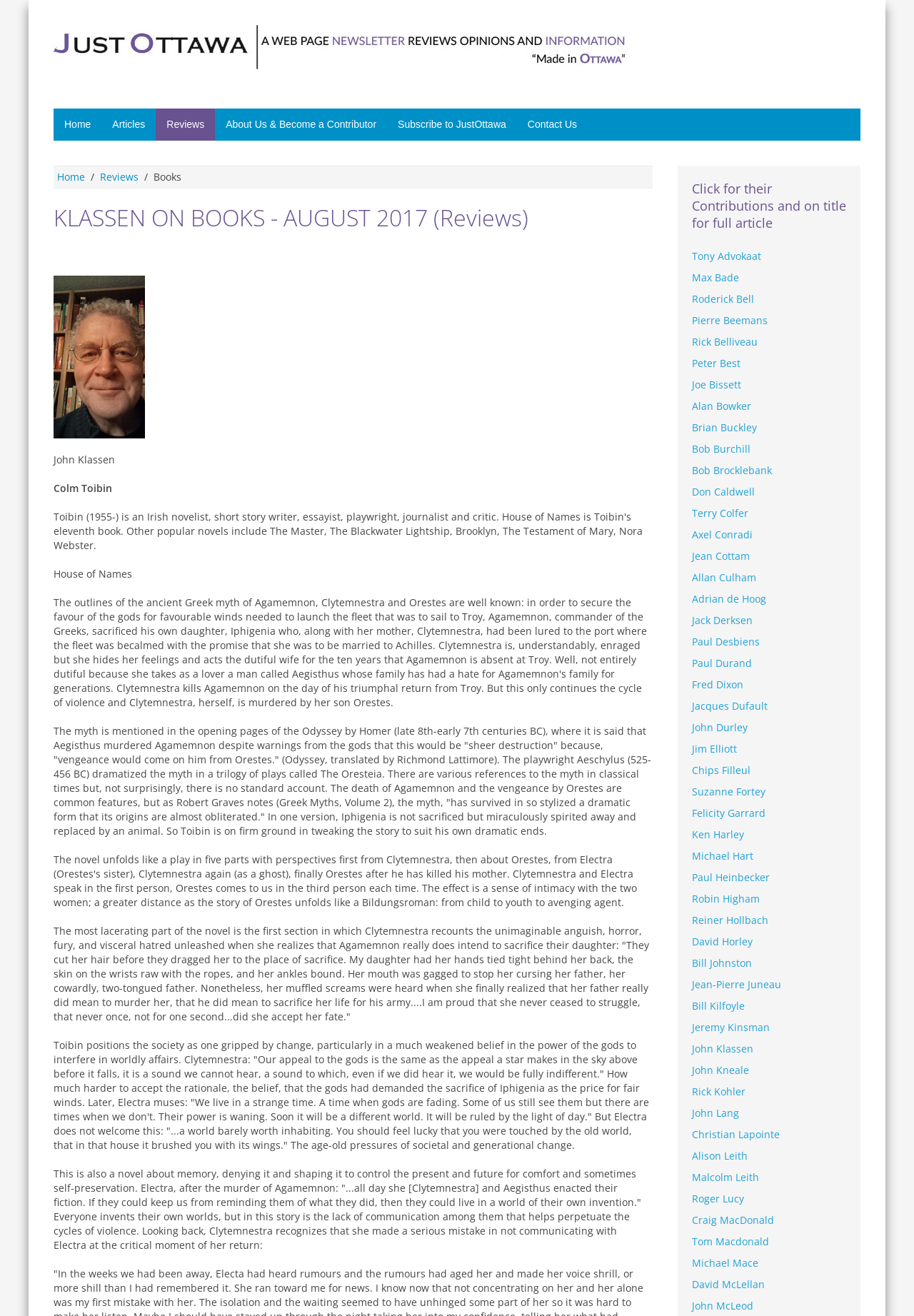What is the name of the author of the book being reviewed?
Use the screenshot to answer the question with a single word or phrase.

Colm Toibin